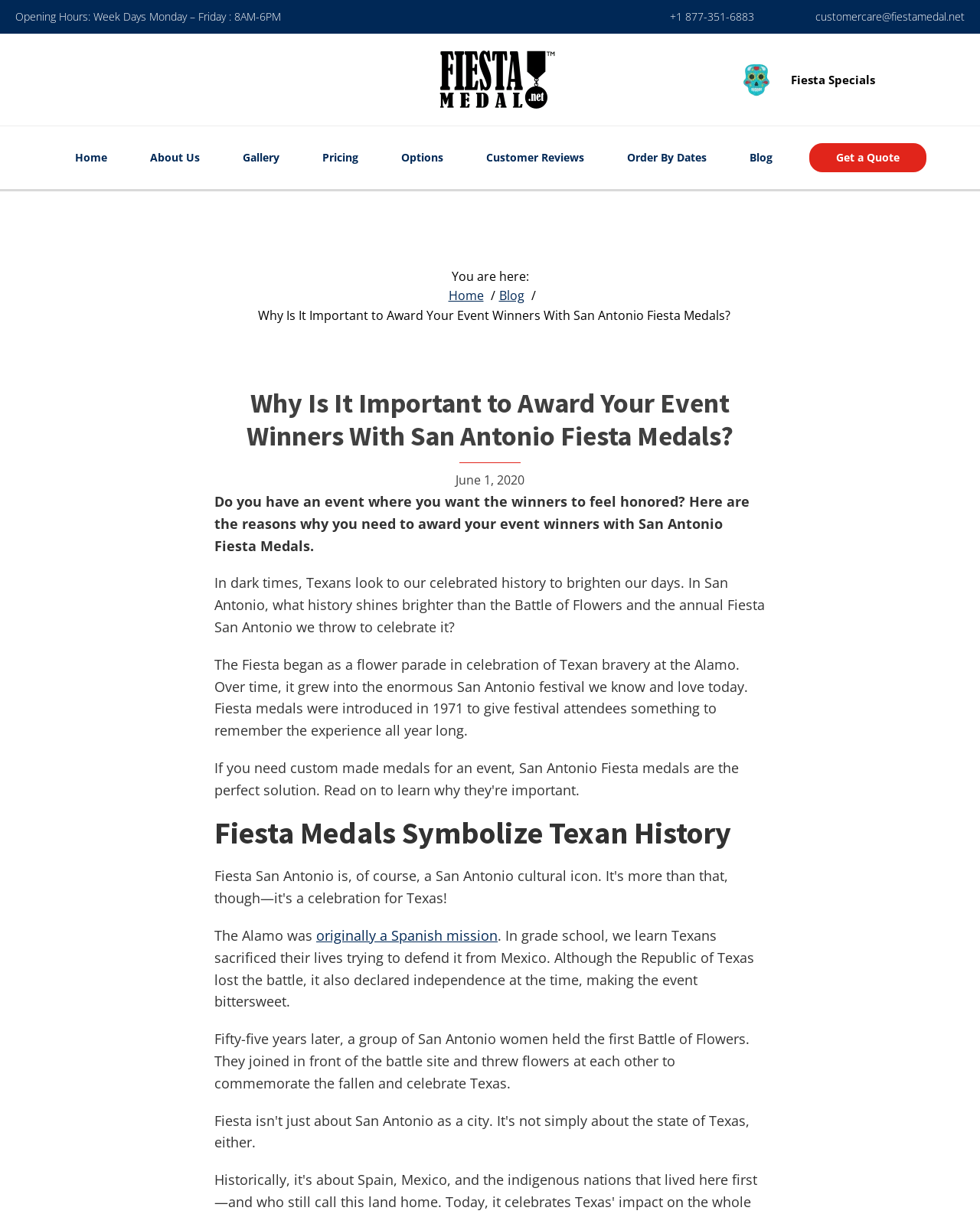Using the format (top-left x, top-left y, bottom-right x, bottom-right y), and given the element description, identify the bounding box coordinates within the screenshot: Gallery

[0.226, 0.11, 0.307, 0.149]